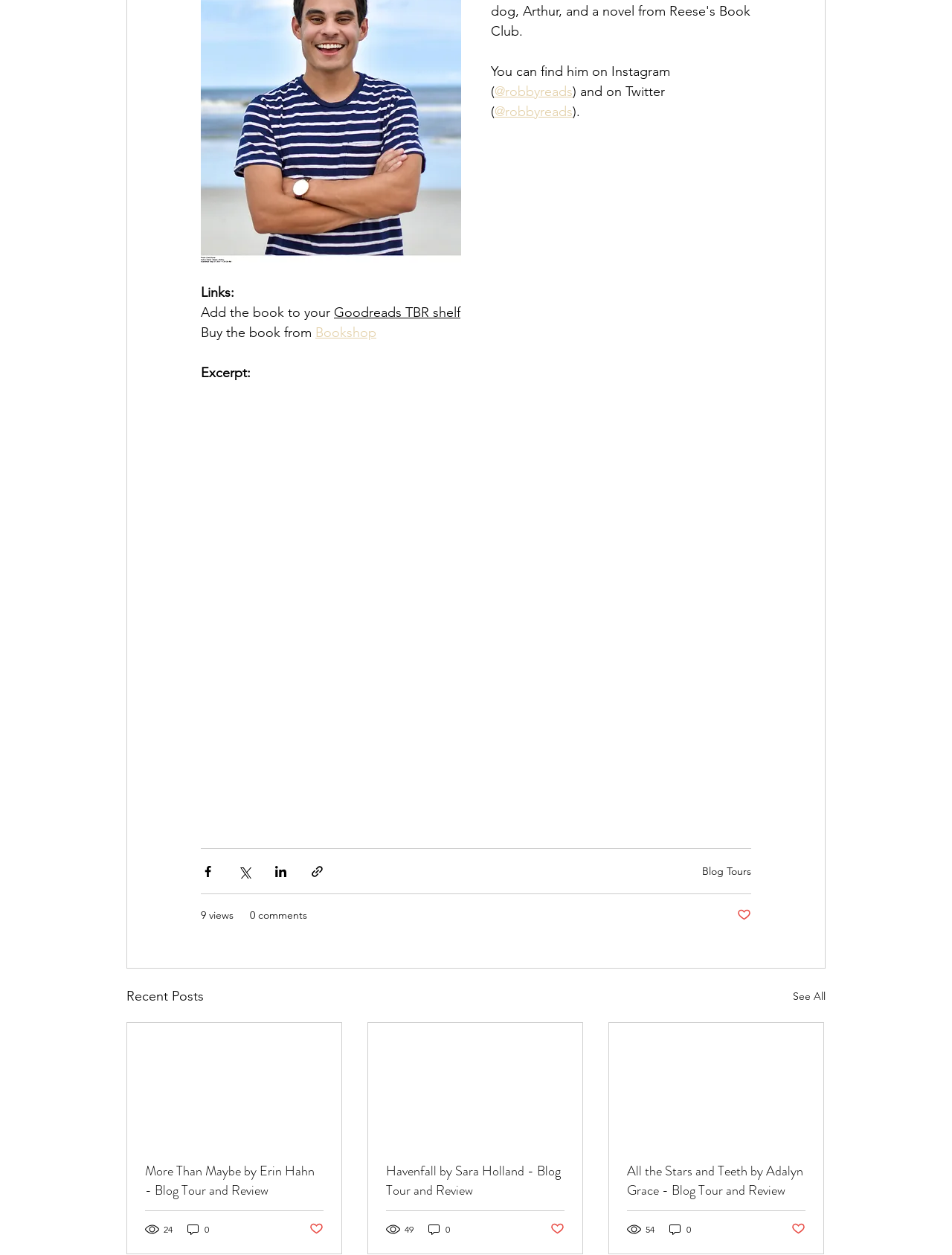Determine the bounding box coordinates of the clickable element to achieve the following action: 'See All recent posts'. Provide the coordinates as four float values between 0 and 1, formatted as [left, top, right, bottom].

[0.833, 0.786, 0.867, 0.803]